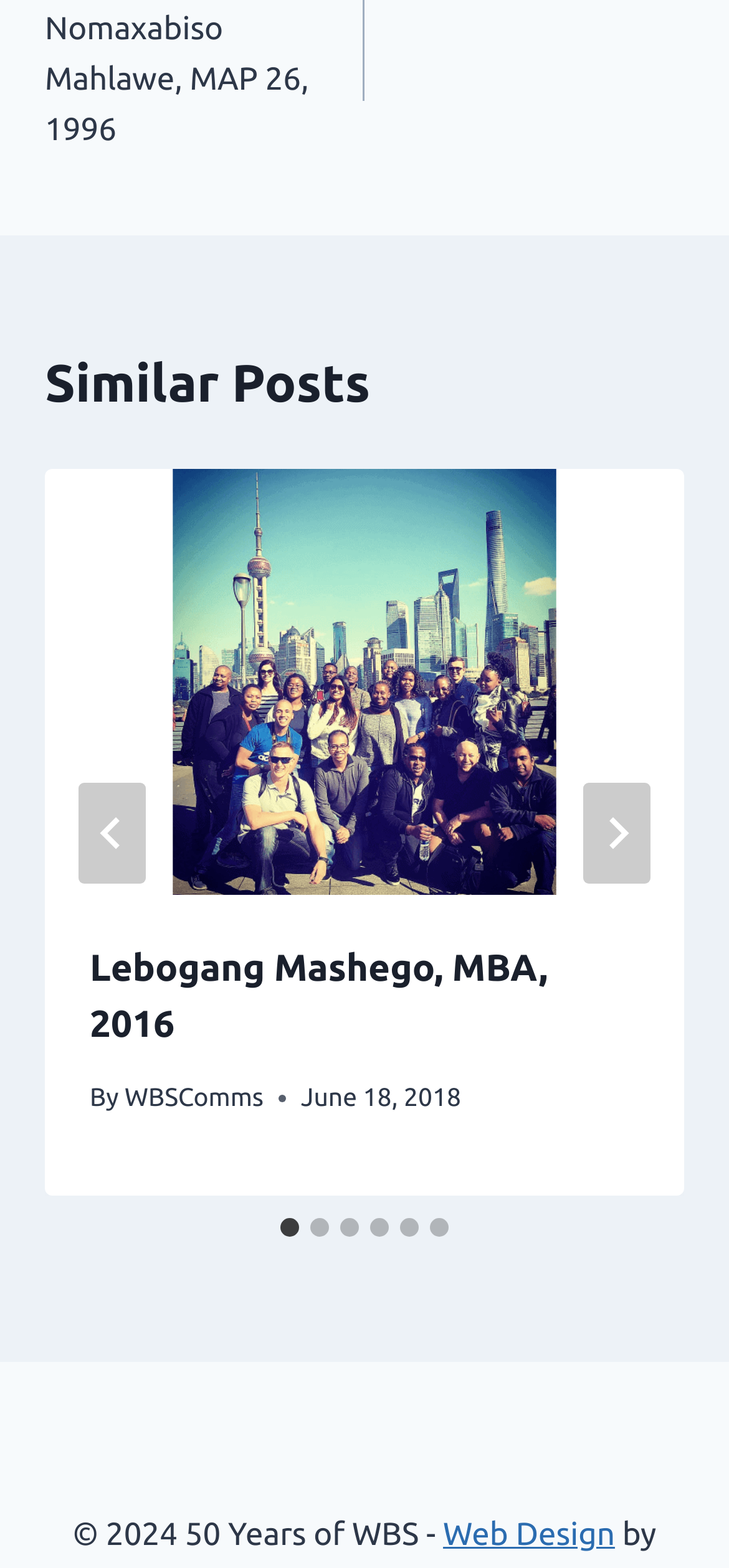Locate the bounding box of the UI element with the following description: "parent_node: Lebogang Mashego, MBA, 2016".

[0.062, 0.299, 0.938, 0.571]